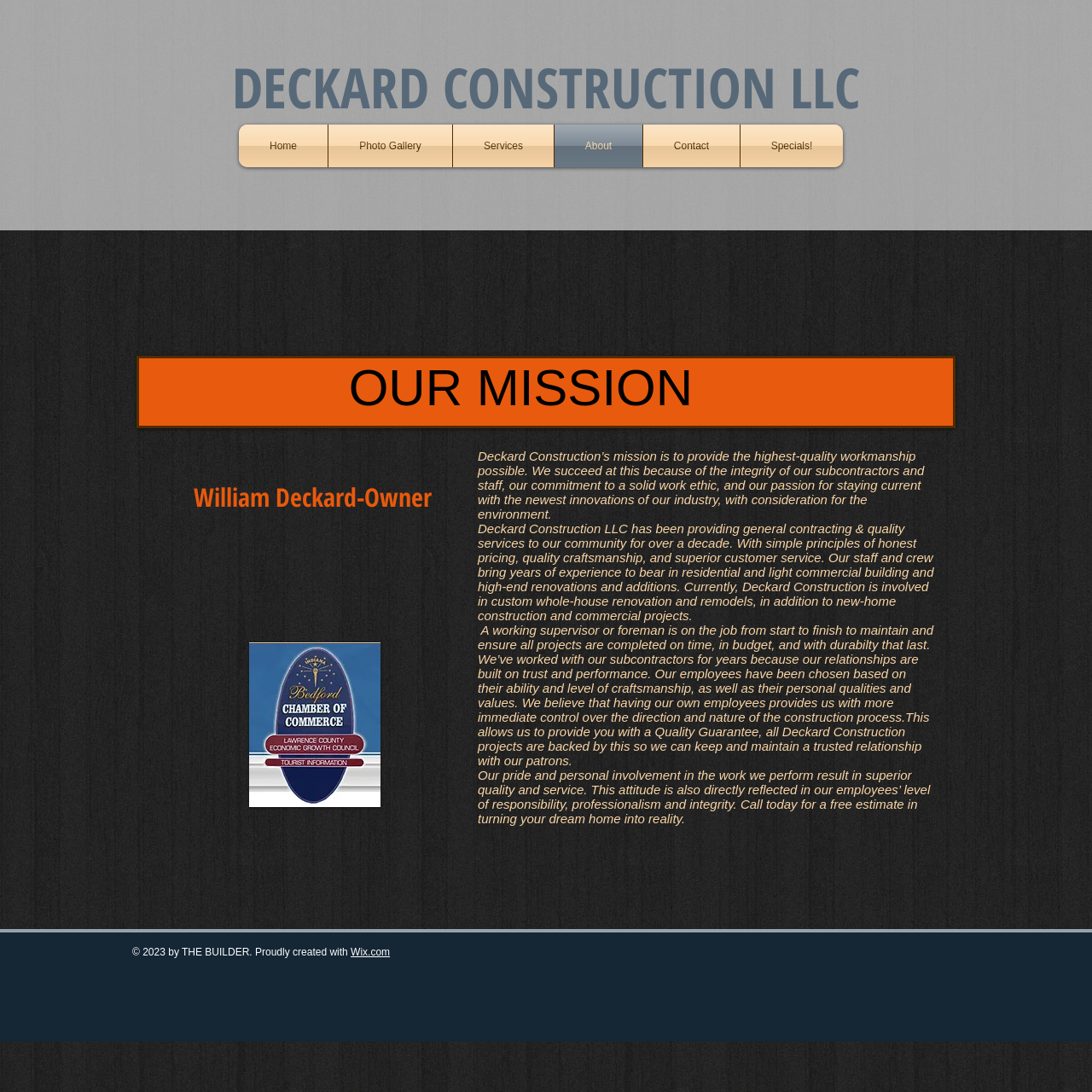What is the guarantee provided by Deckard Construction?
Using the image provided, answer with just one word or phrase.

Quality Guarantee